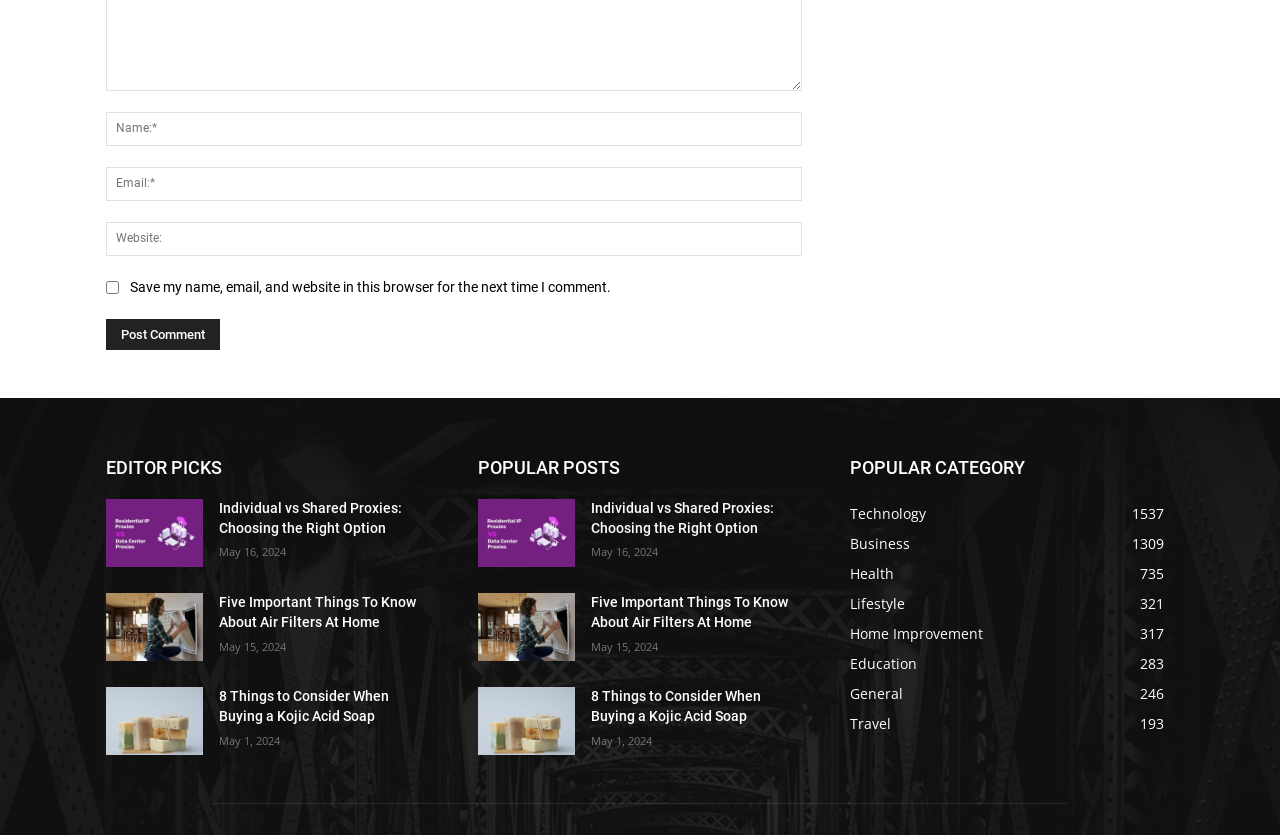Provide the bounding box coordinates, formatted as (top-left x, top-left y, bottom-right x, bottom-right y), with all values being floating point numbers between 0 and 1. Identify the bounding box of the UI element that matches the description: parent_node: Website: name="url" placeholder="Website:"

[0.083, 0.265, 0.627, 0.306]